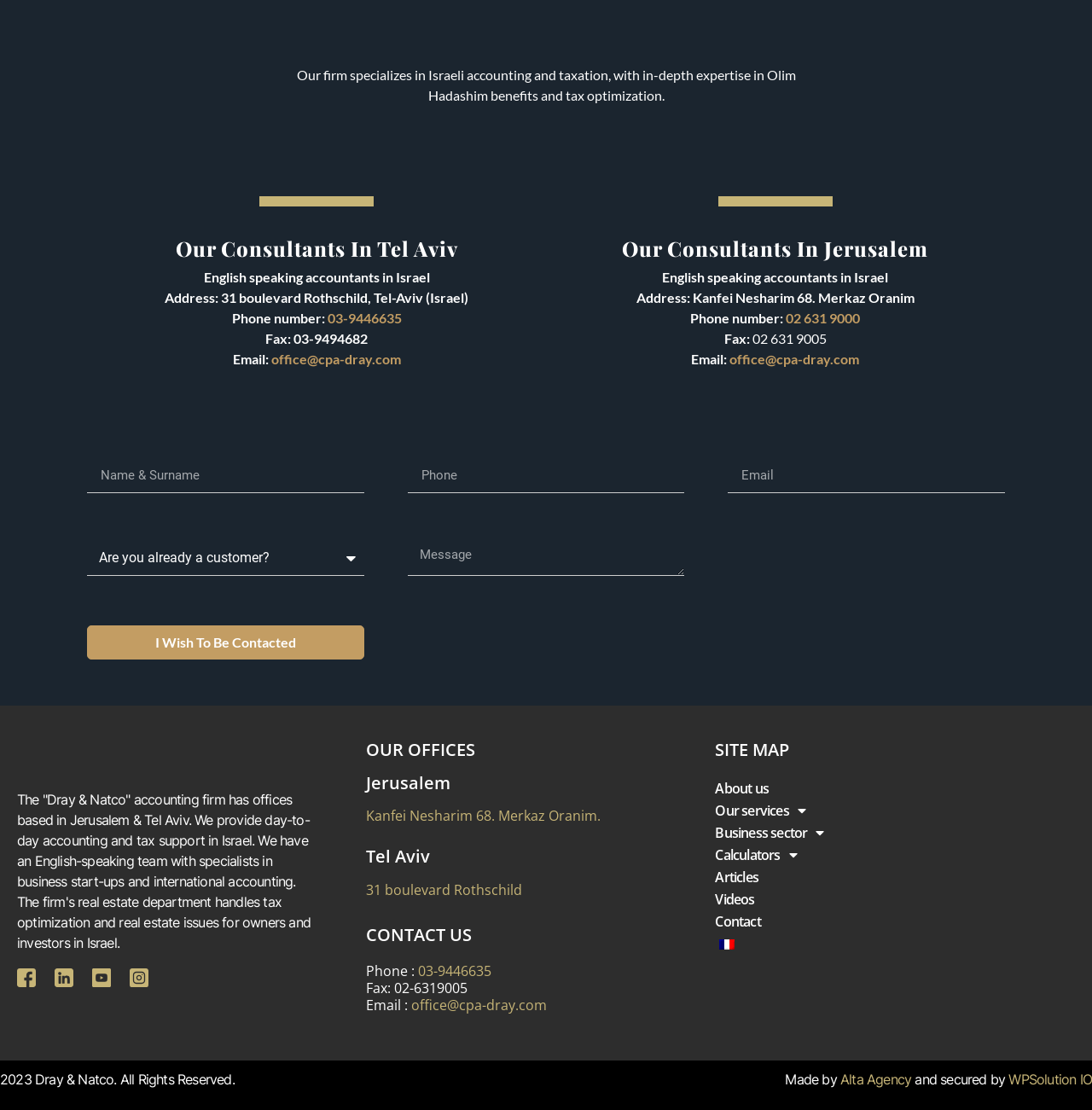Locate the bounding box coordinates of the UI element described by: "02 631 9000". Provide the coordinates as four float numbers between 0 and 1, formatted as [left, top, right, bottom].

[0.72, 0.279, 0.788, 0.294]